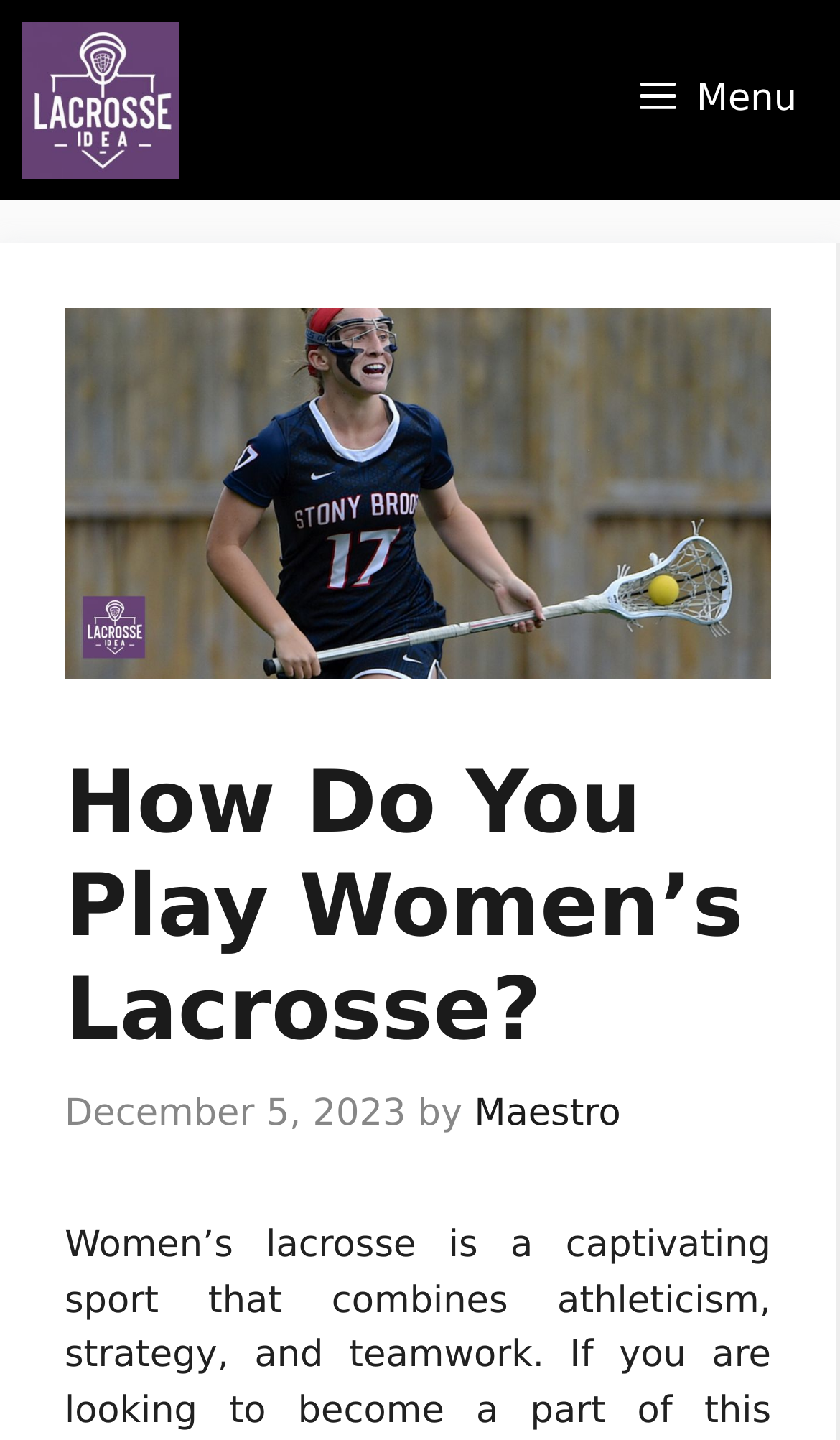Please extract and provide the main headline of the webpage.

How Do You Play Women’s Lacrosse?